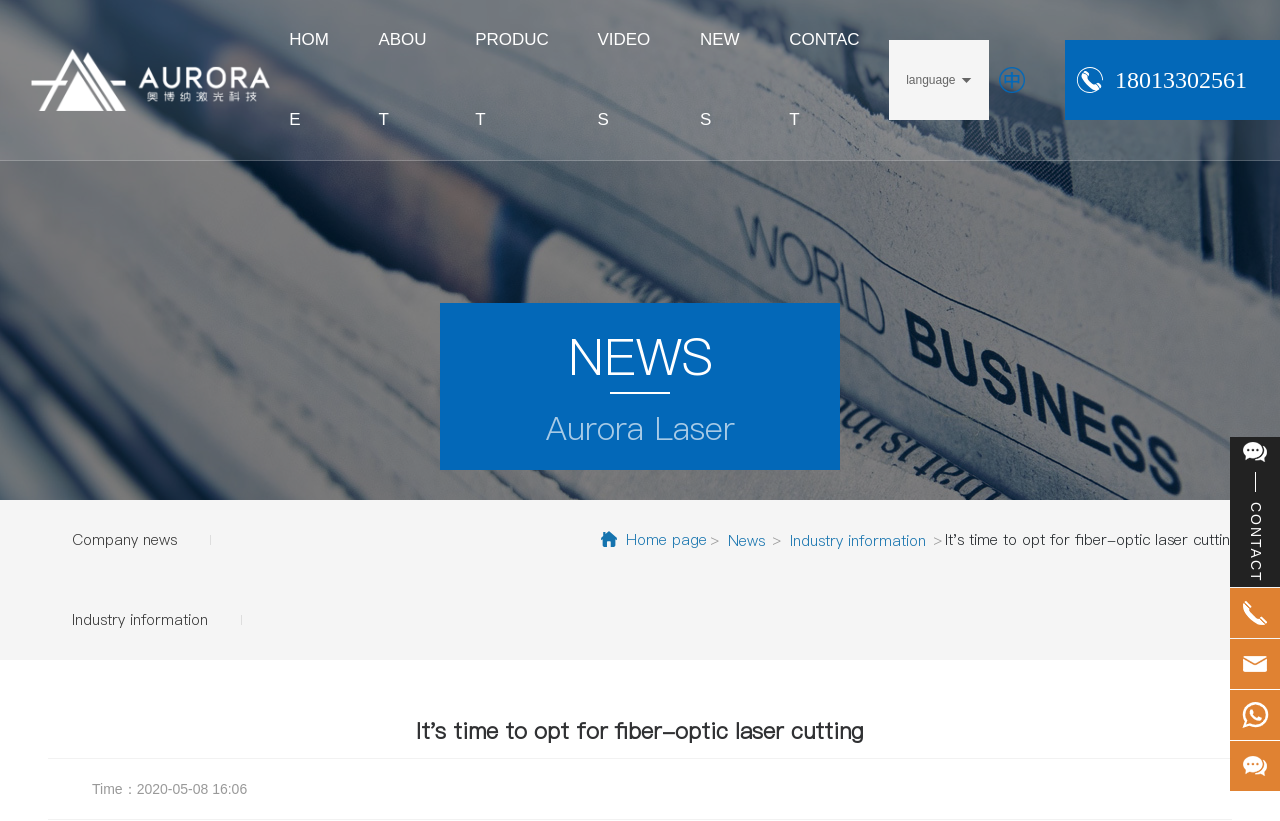What is the time mentioned in the article?
Please ensure your answer is as detailed and informative as possible.

I found a StaticText element with the text 'Time：' followed by another StaticText element with the text '2020-05-08 16:06', which suggests that the article was published or updated at this specific time.